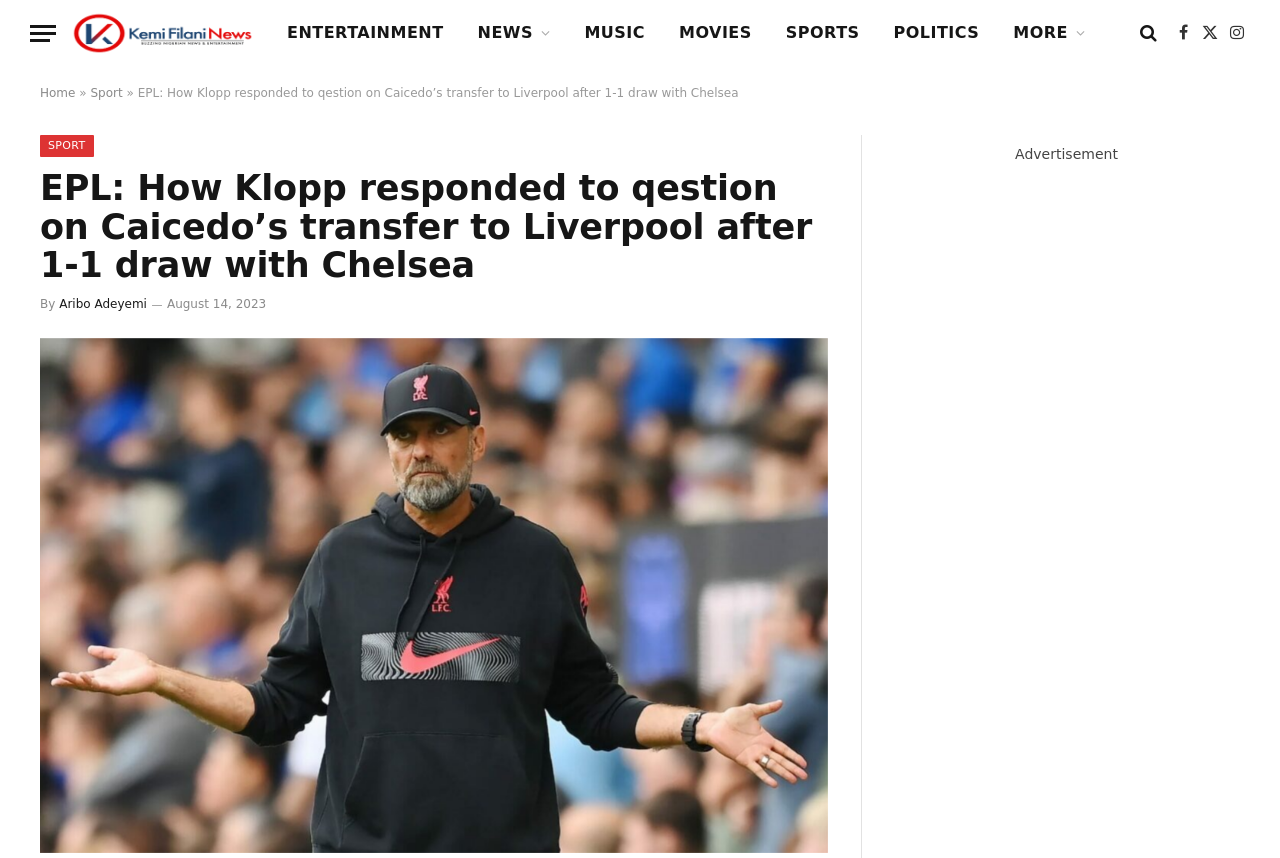Identify the bounding box coordinates of the section to be clicked to complete the task described by the following instruction: "Read the article about Klopp's response to Caicedo's transfer". The coordinates should be four float numbers between 0 and 1, formatted as [left, top, right, bottom].

[0.031, 0.197, 0.647, 0.332]